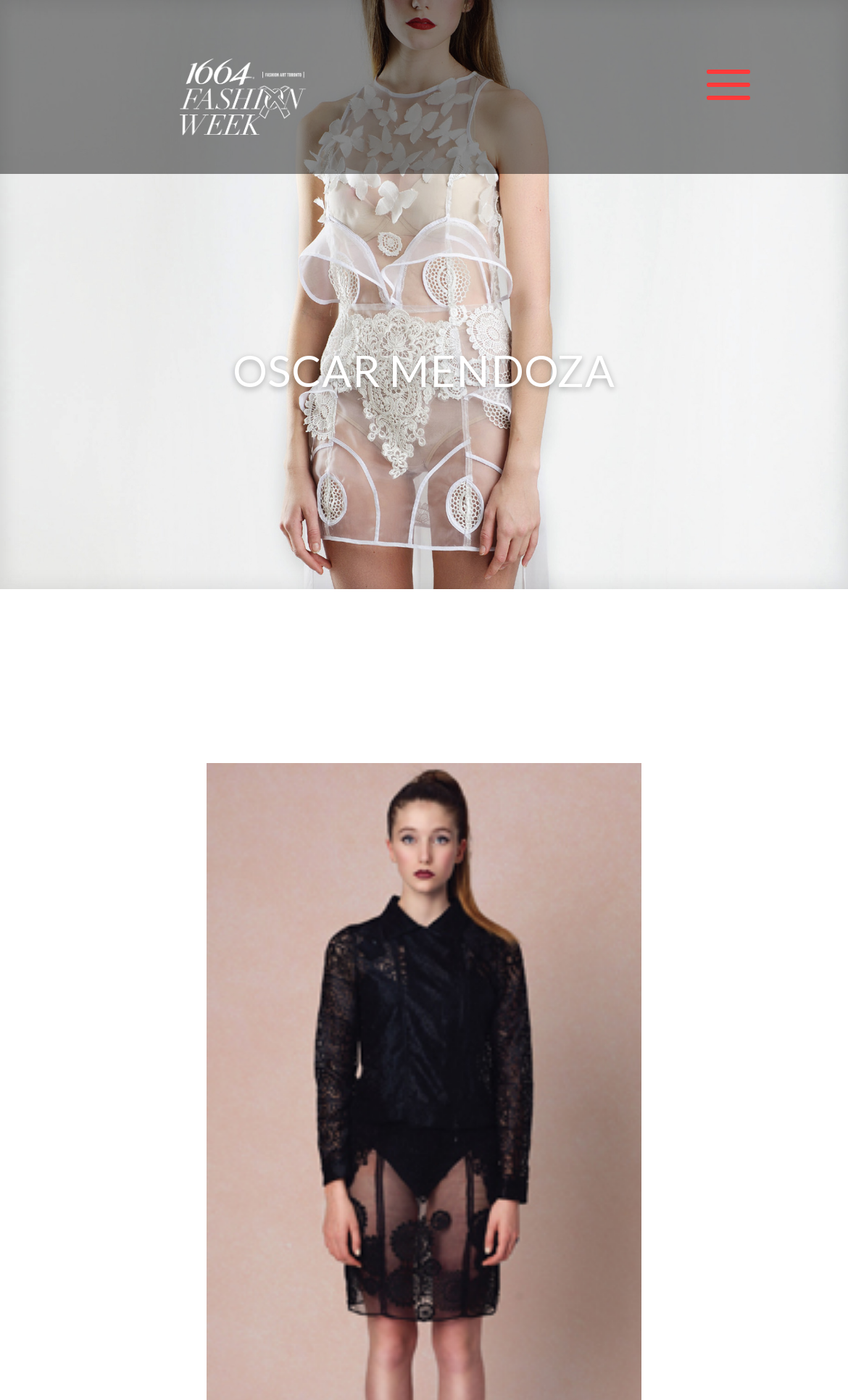Find the bounding box of the UI element described as follows: "alt="Fashion Art Toronto"".

[0.11, 0.045, 0.376, 0.074]